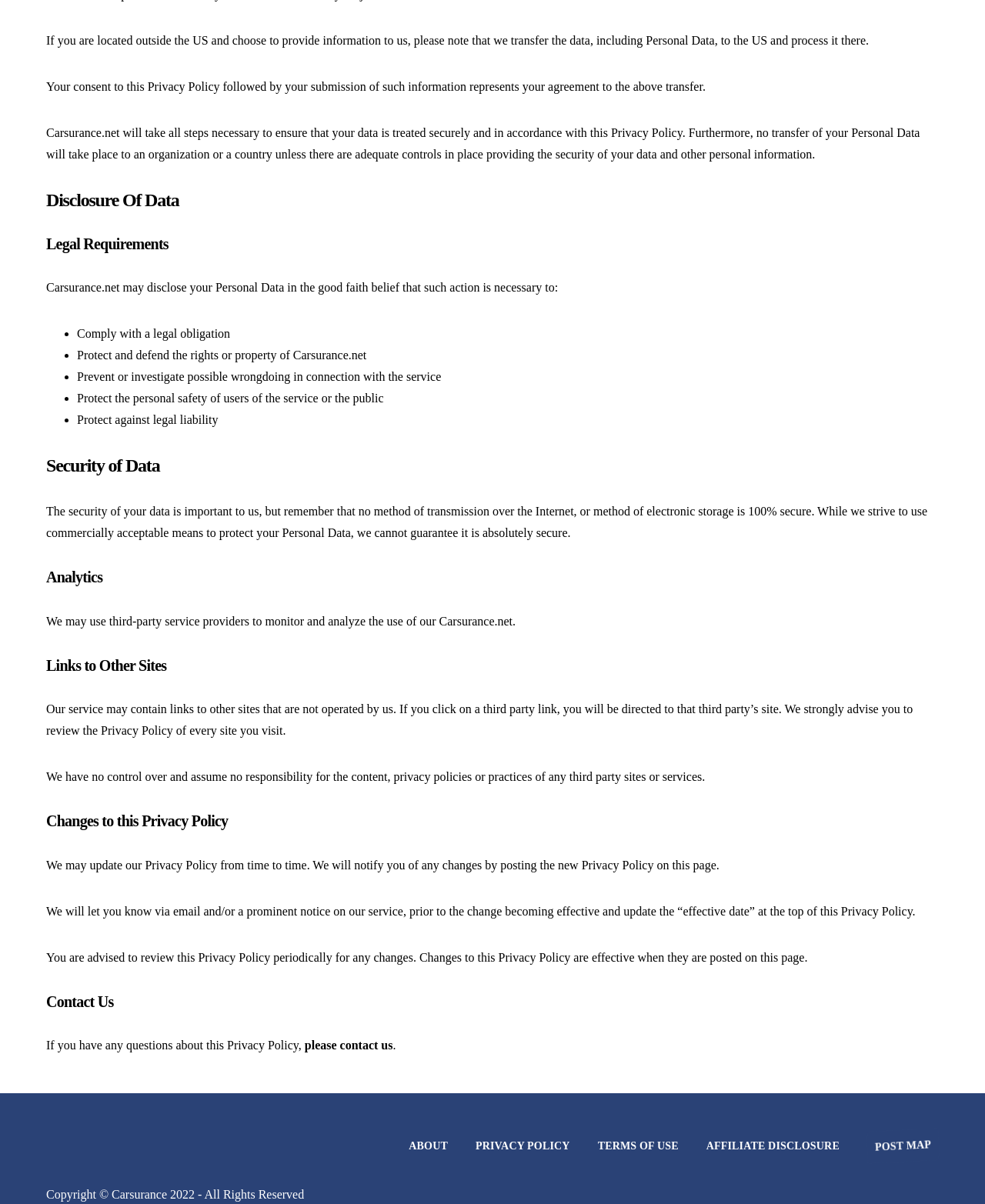Please answer the following question using a single word or phrase: 
How can users contact Carsurance.net?

Through email or prominent notice